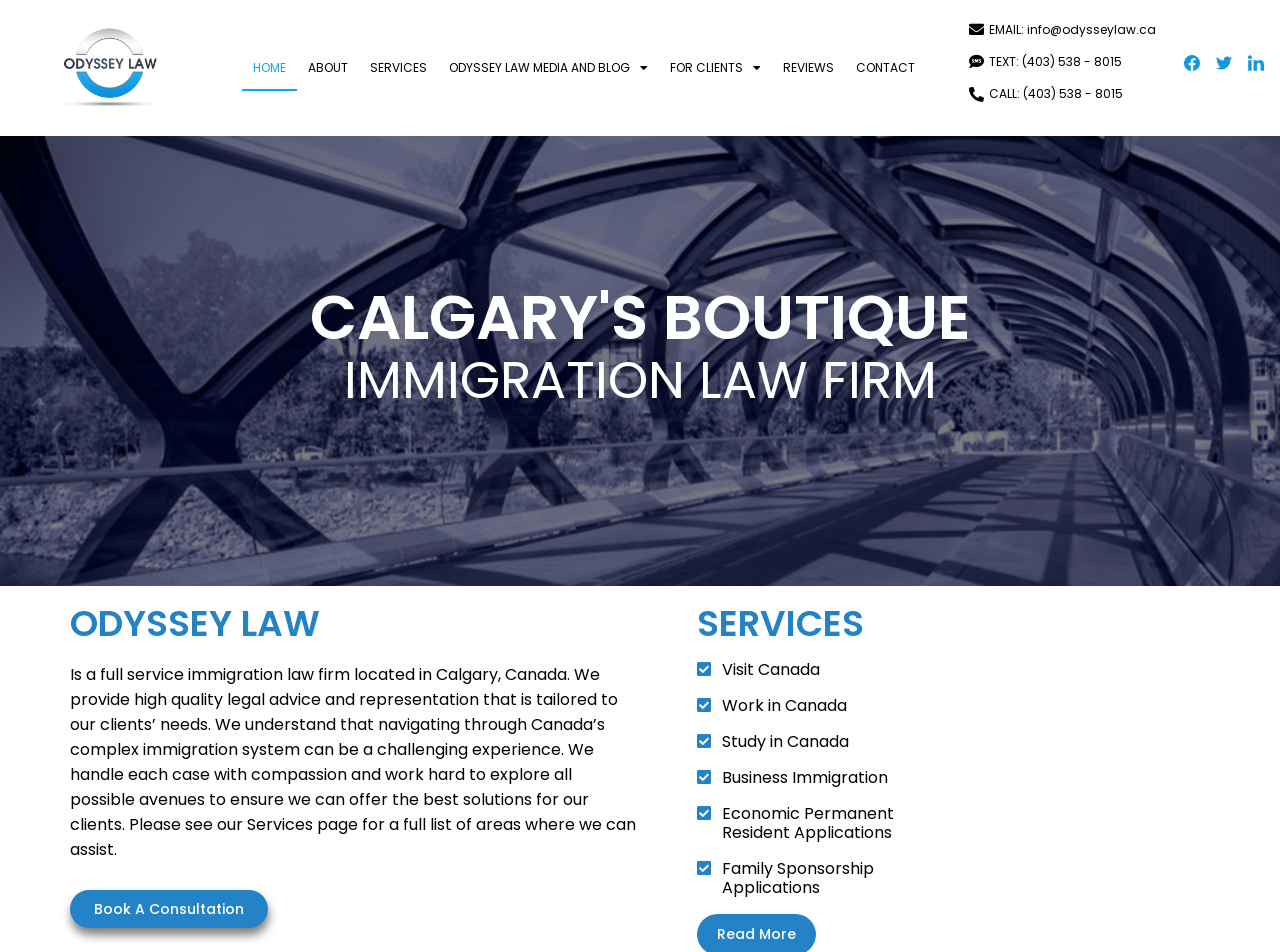Write an elaborate caption that captures the essence of the webpage.

The webpage is for Odyssey Law, a boutique immigration law firm based in Calgary, Canada. At the top, there is a navigation menu with links to different sections of the website, including "HOME", "ABOUT", "SERVICES", "ODYSSEY LAW MEDIA AND BLOG", "FOR CLIENTS", "REVIEWS", and "CONTACT". 

Below the navigation menu, there is a section with the firm's contact information, including email, text, and call options. 

On the left side of the page, there is a large heading that reads "CALGARY'S BOUTIQUE IMMIGRATION LAW FIRM, ODYSSEY LAW". Below this heading, there is a paragraph of text that describes the firm's services and approach to immigration law. 

To the right of this text, there are four social media links, each represented by an image. 

Further down the page, there is a section with a heading that reads "SERVICES". This section lists various areas of immigration law that the firm can assist with, including visiting, working, studying, and immigrating to Canada through business or family sponsorship. Each of these areas is represented by a link. 

Finally, at the bottom of the page, there is a call-to-action link to "Book A Consultation".